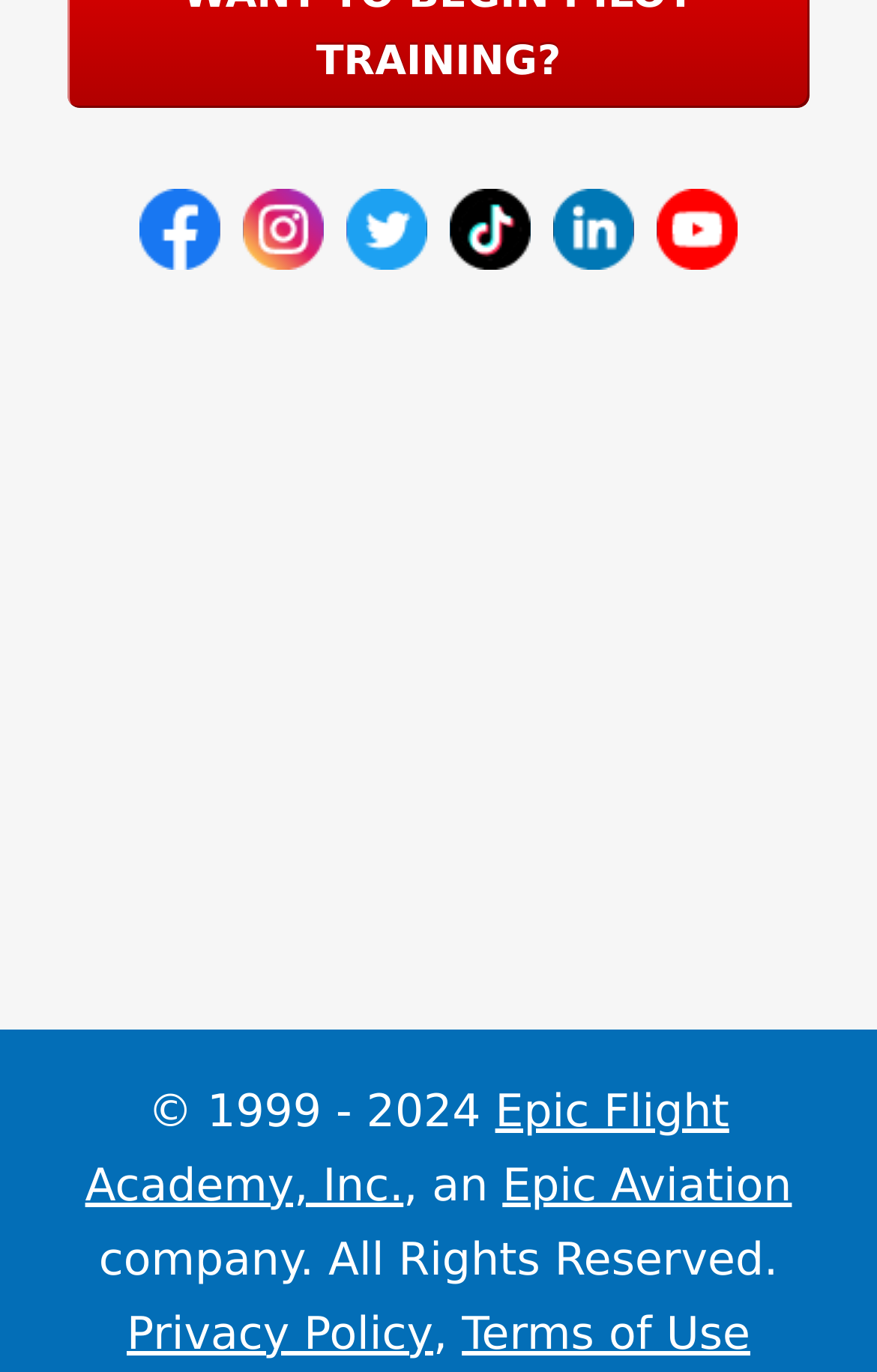Determine the bounding box coordinates for the clickable element required to fulfill the instruction: "visit Terms of Use". Provide the coordinates as four float numbers between 0 and 1, i.e., [left, top, right, bottom].

[0.527, 0.952, 0.855, 0.991]